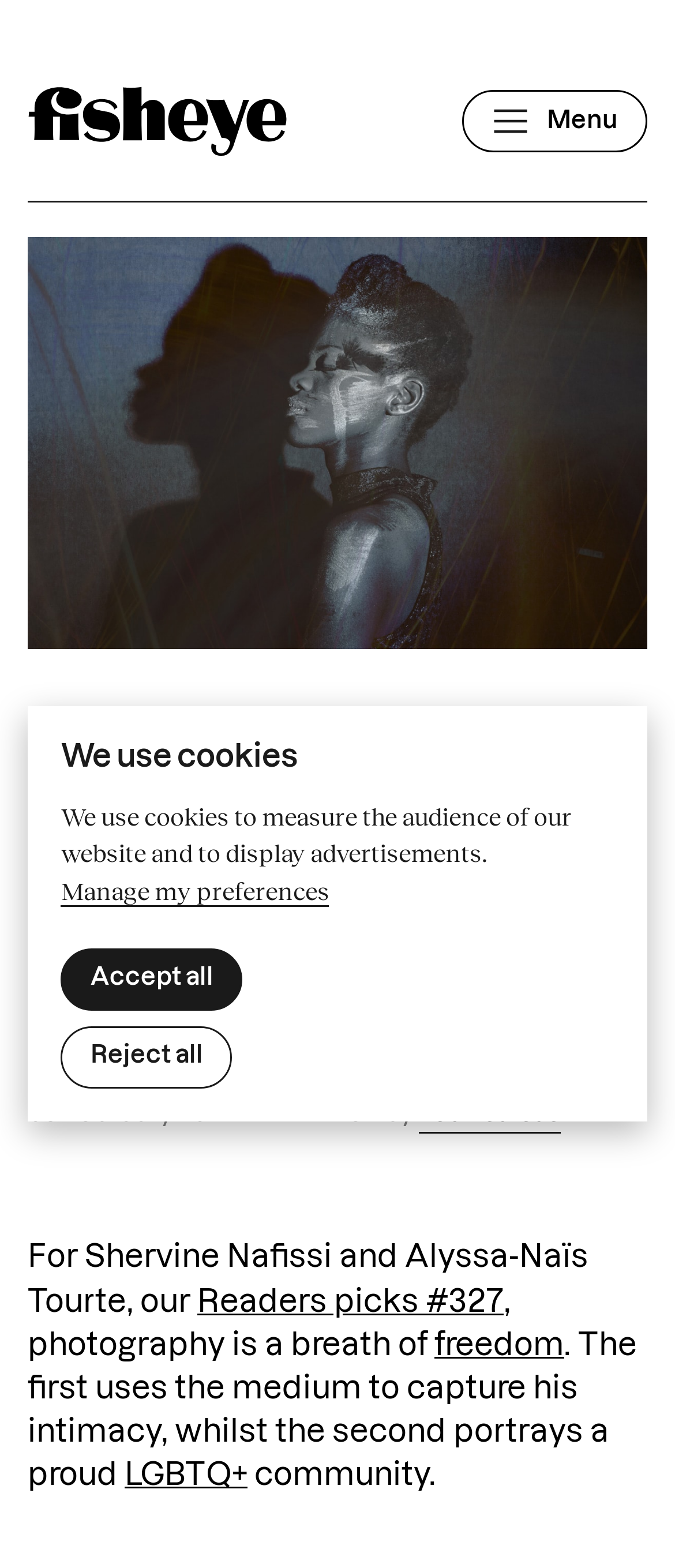Find the bounding box coordinates of the element I should click to carry out the following instruction: "View the work of Lou Tsatsas".

[0.621, 0.703, 0.831, 0.723]